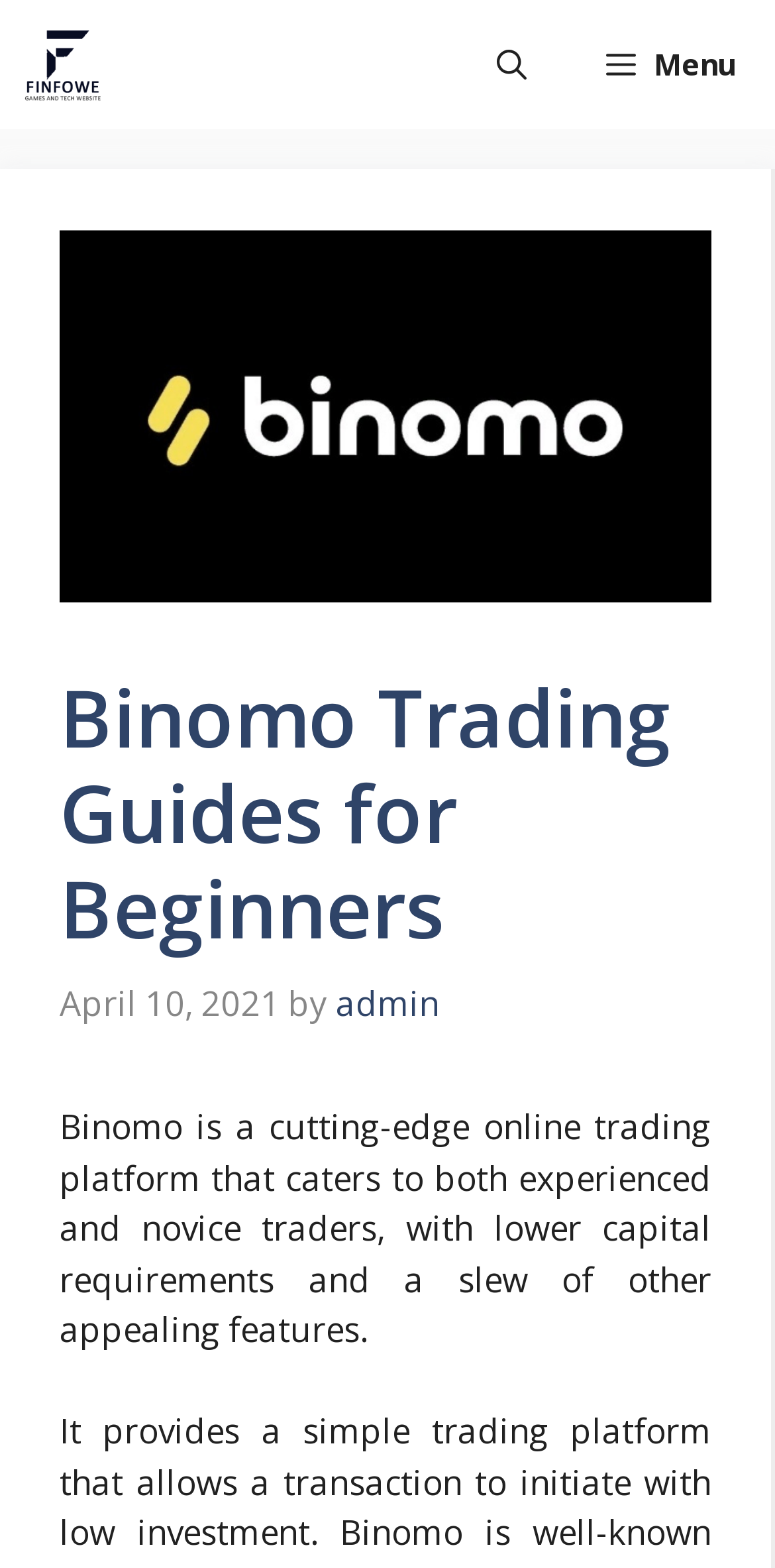Please extract the title of the webpage.

Binomo Trading Guides for Beginners